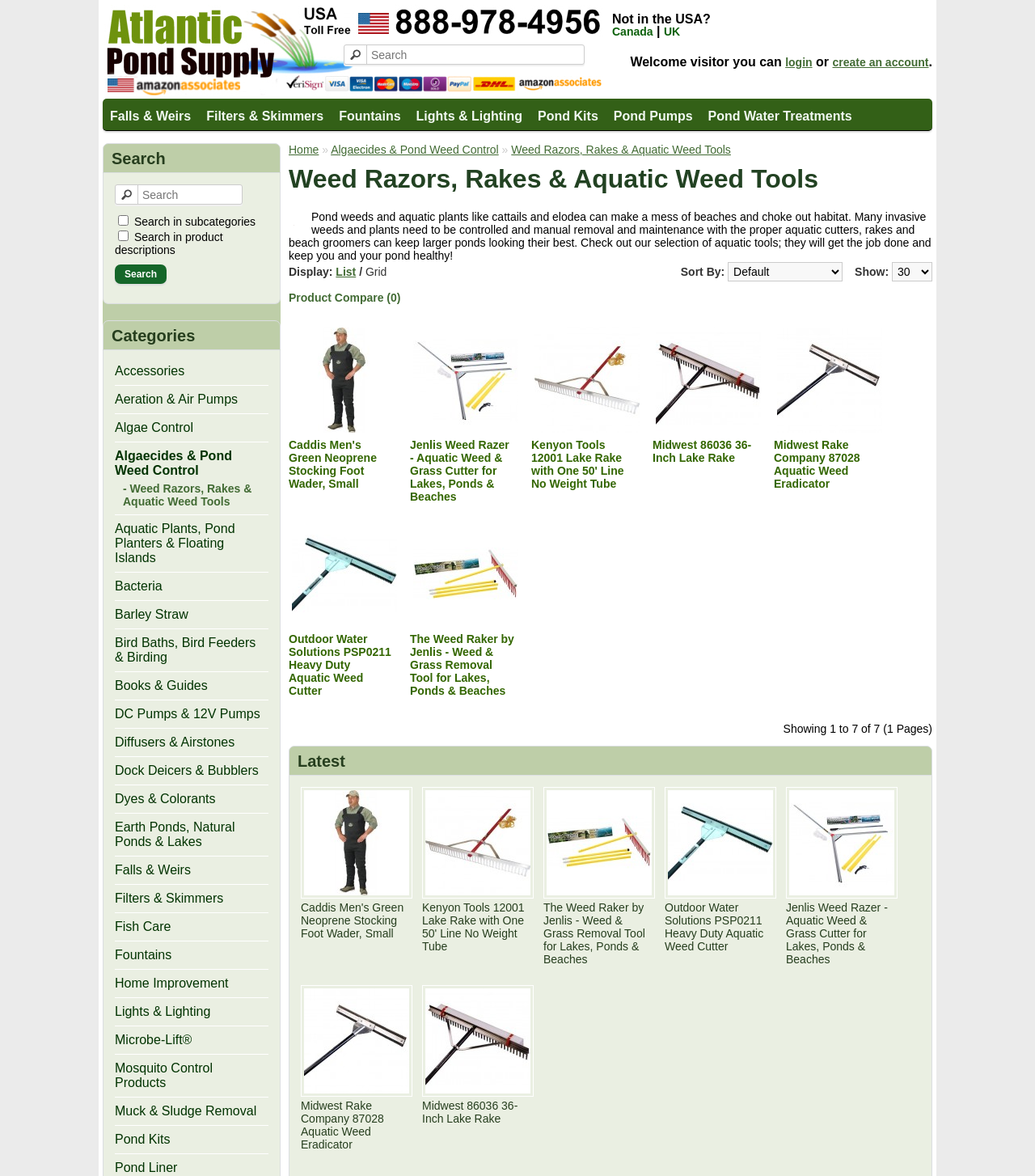Please identify the bounding box coordinates of the area I need to click to accomplish the following instruction: "Browse Falls & Weirs products".

[0.1, 0.088, 0.189, 0.107]